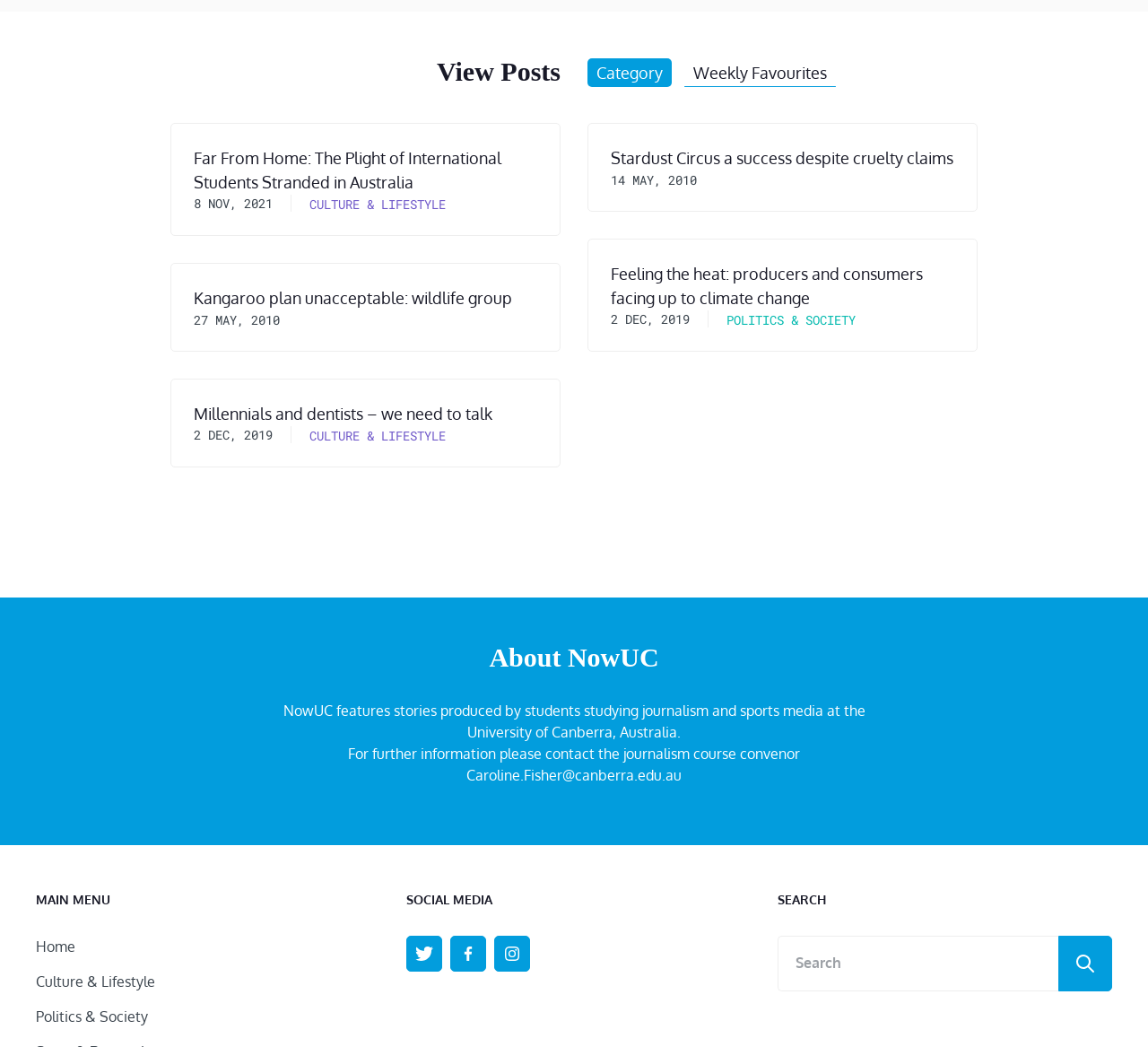Please provide the bounding box coordinates for the element that needs to be clicked to perform the following instruction: "View posts". The coordinates should be given as four float numbers between 0 and 1, i.e., [left, top, right, bottom].

[0.148, 0.054, 0.488, 0.083]